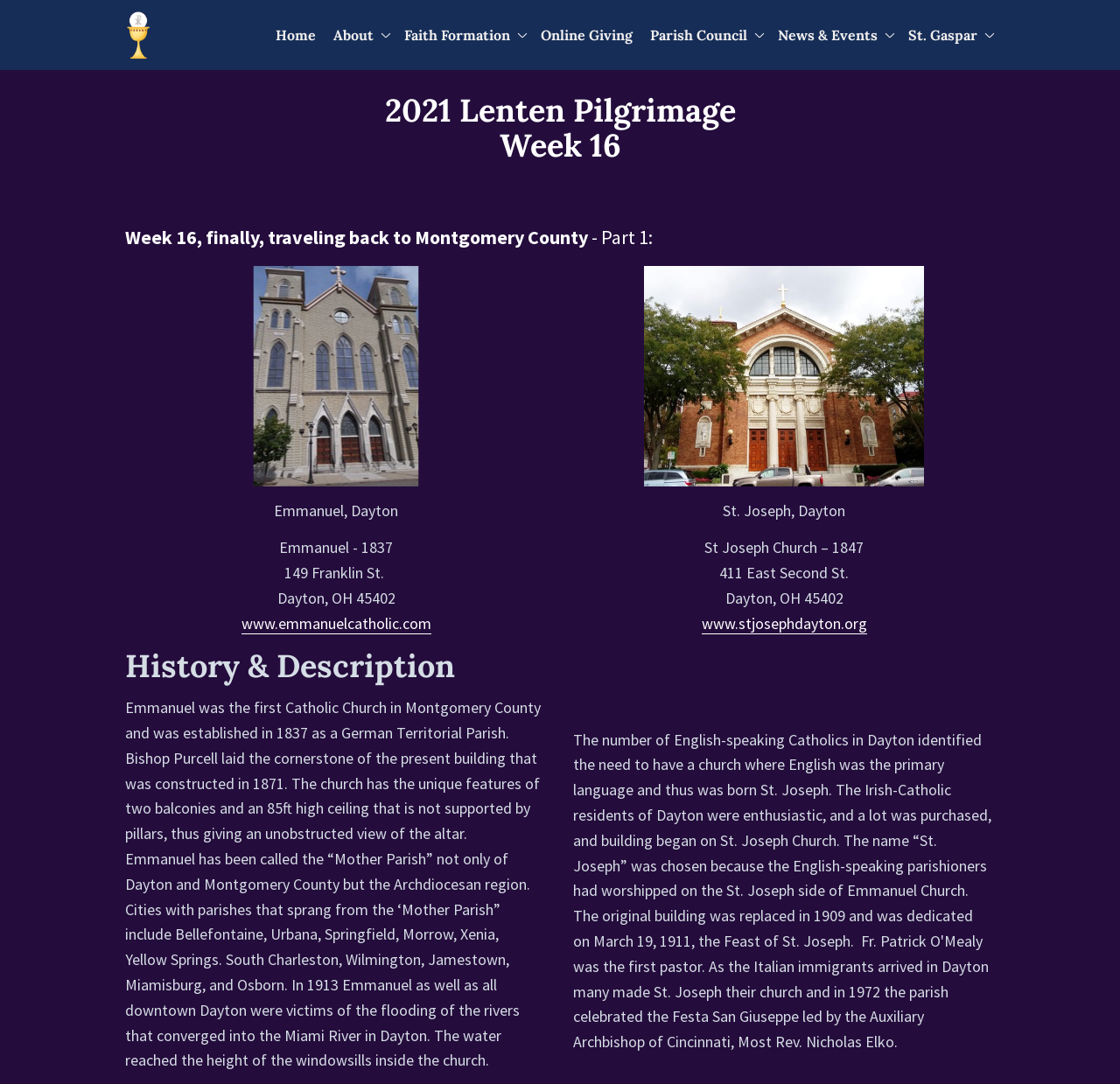Please examine the image and answer the question with a detailed explanation:
What is the name of the church established in 1837?

I found the text 'Emmanuel - 1837' which indicates that the church 'Emmanuel' was established in 1837.